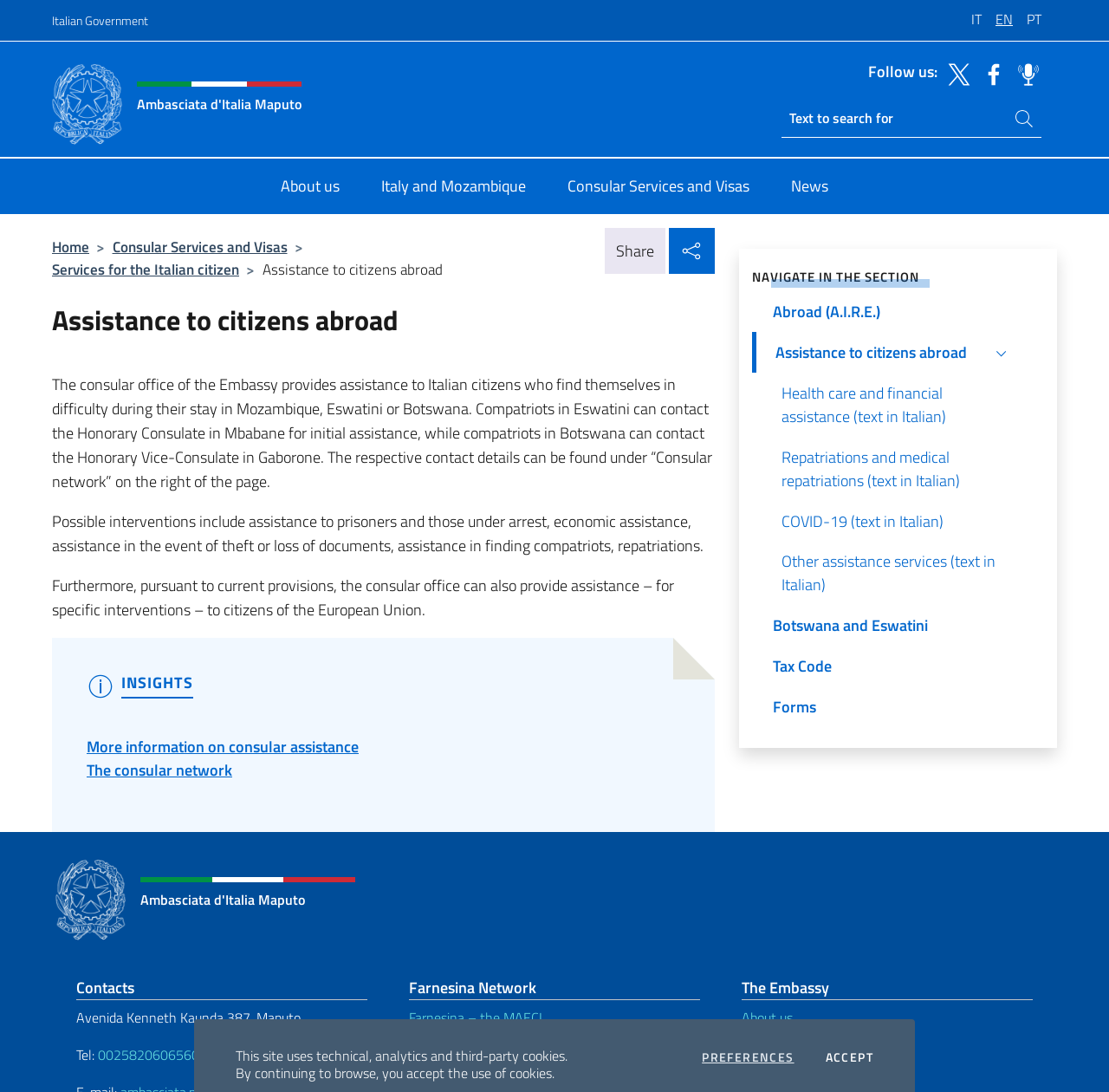Specify the bounding box coordinates of the area to click in order to follow the given instruction: "Follow us on Twitter."

[0.845, 0.057, 0.877, 0.076]